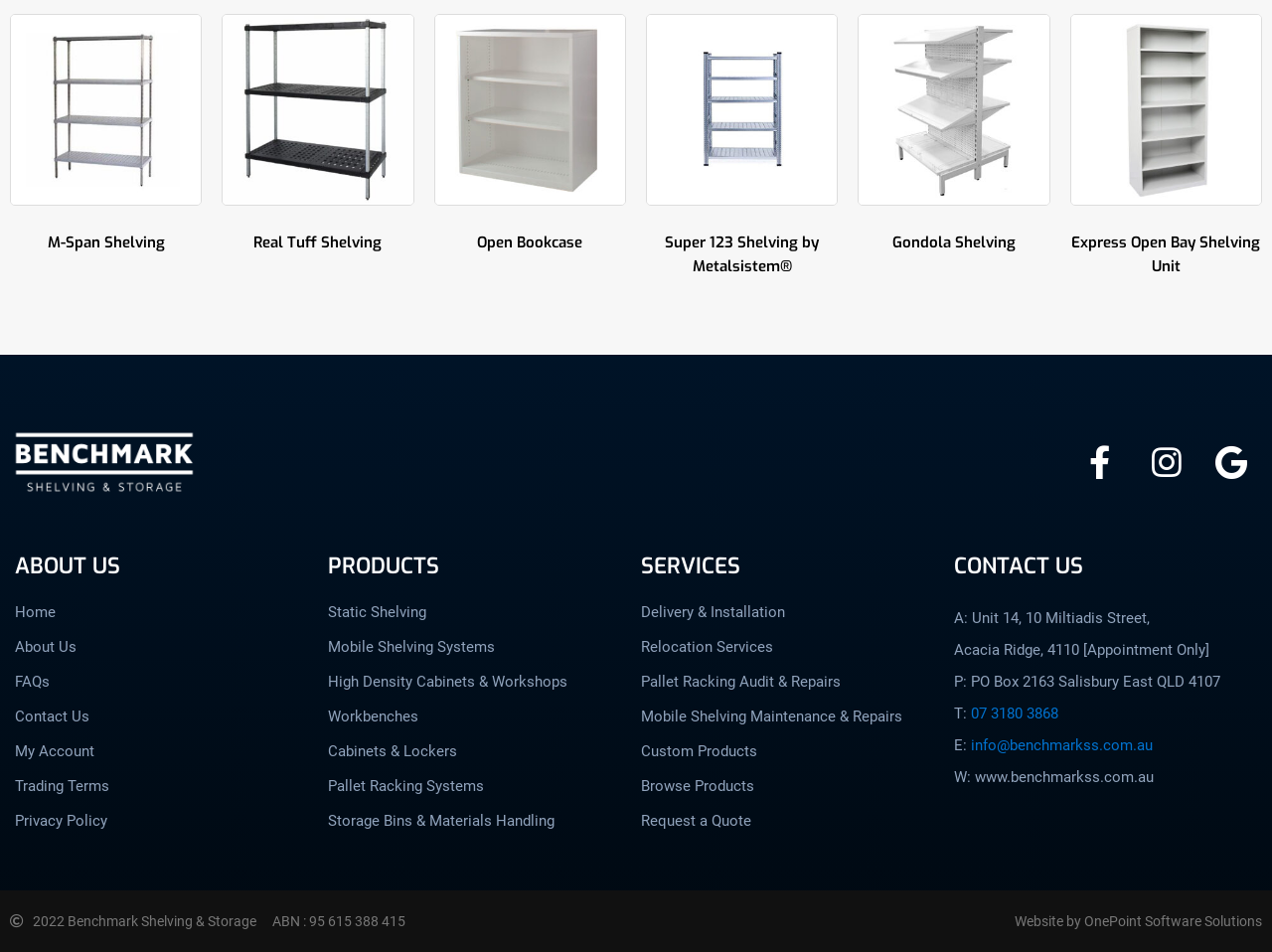Determine the bounding box coordinates of the clickable area required to perform the following instruction: "Browse Static Shelving products". The coordinates should be represented as four float numbers between 0 and 1: [left, top, right, bottom].

[0.258, 0.633, 0.496, 0.653]